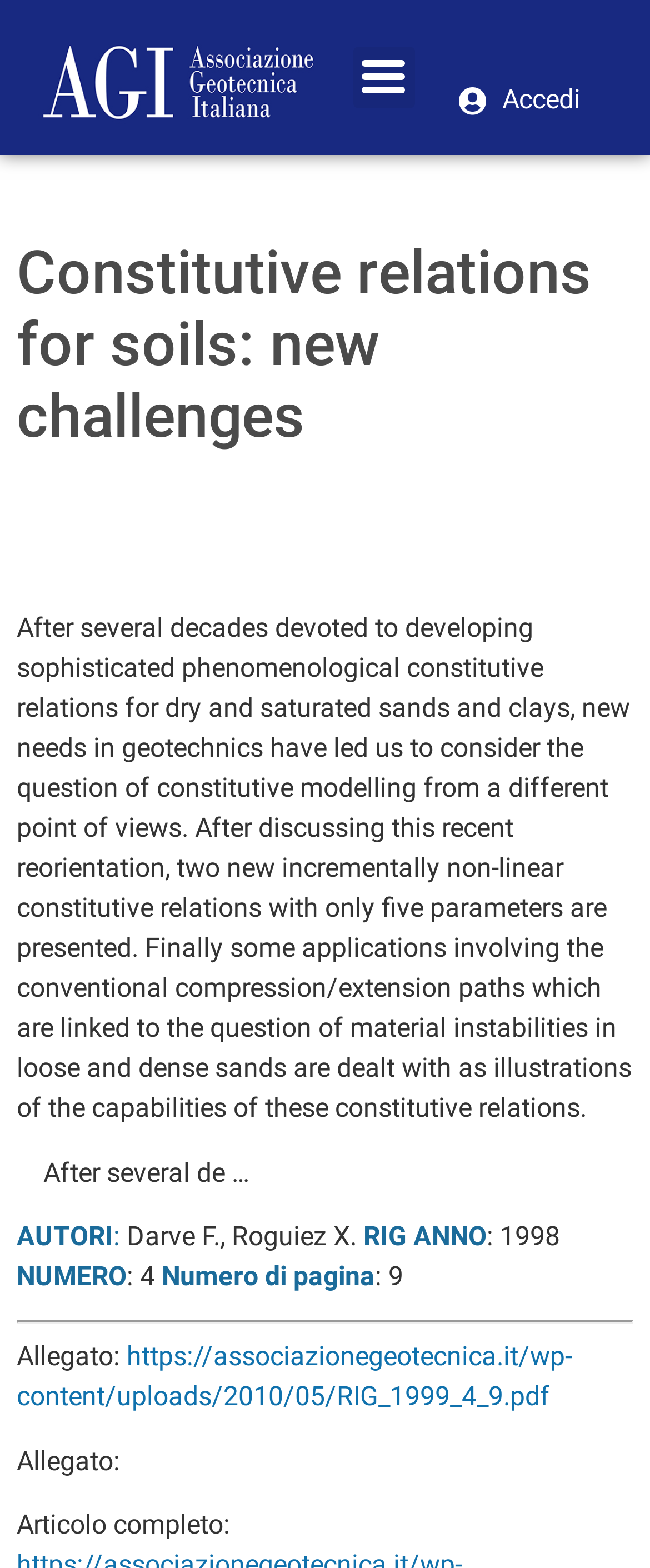Give a one-word or phrase response to the following question: What is the page number?

9